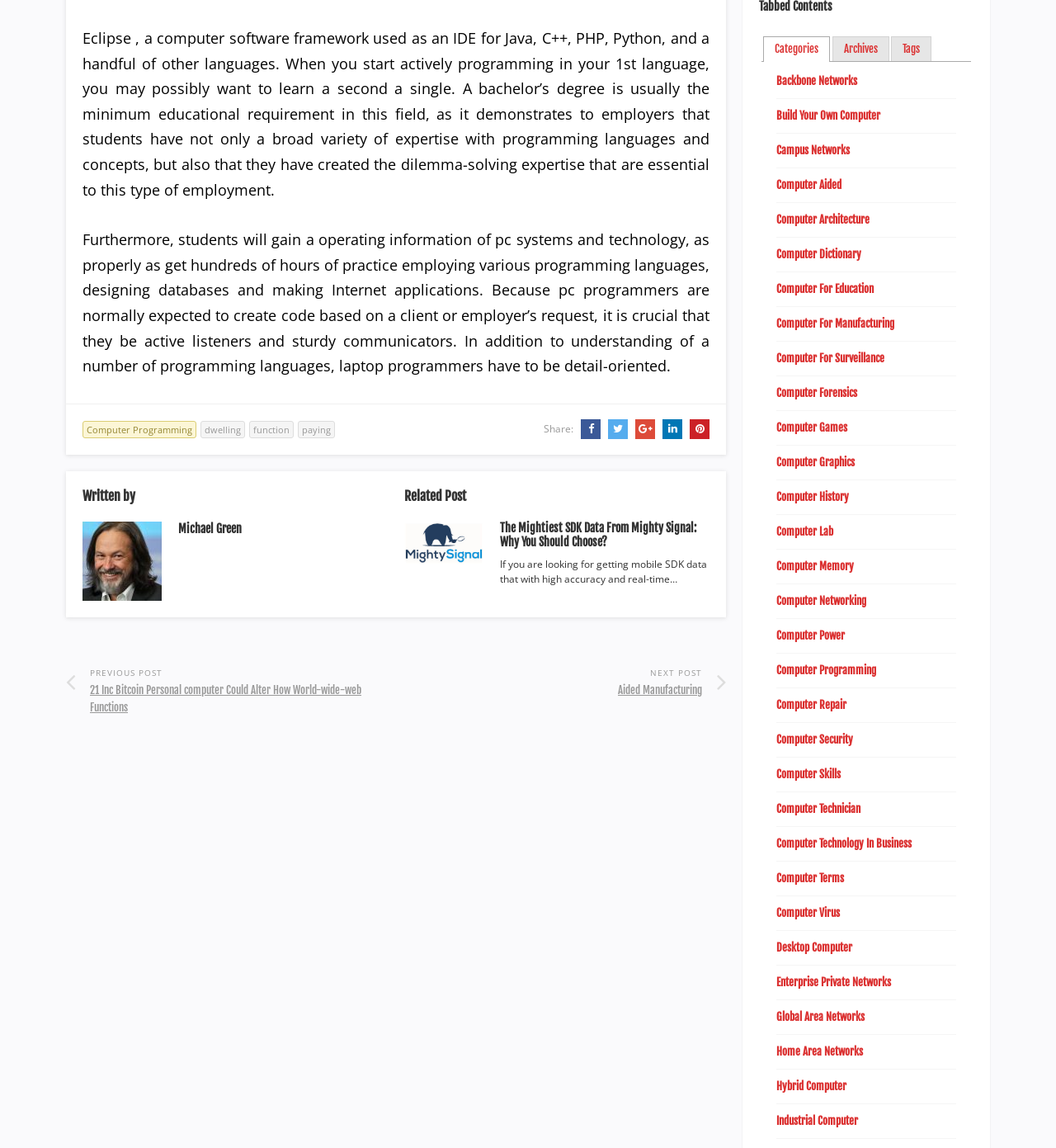What is the related post about?
Please answer the question with a detailed response using the information from the screenshot.

The related post is about the mightiest SDK data from Mighty Signal, and it seems to be discussing the importance of choosing the right SDK data for mobile apps.